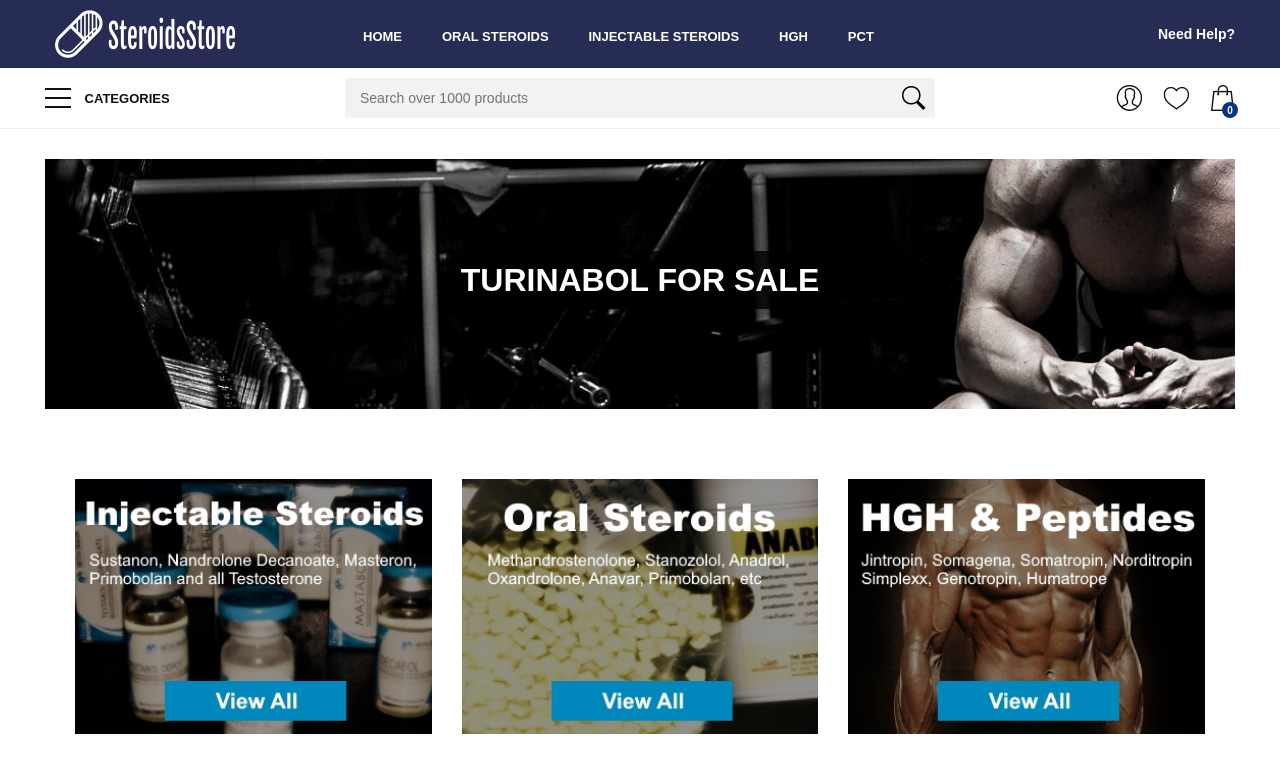Locate the UI element described by Account and provide its bounding box coordinates. Use the format (top-left x, top-left y, bottom-right x, bottom-right y) with all values as floating point numbers between 0 and 1.

[0.872, 0.088, 0.893, 0.166]